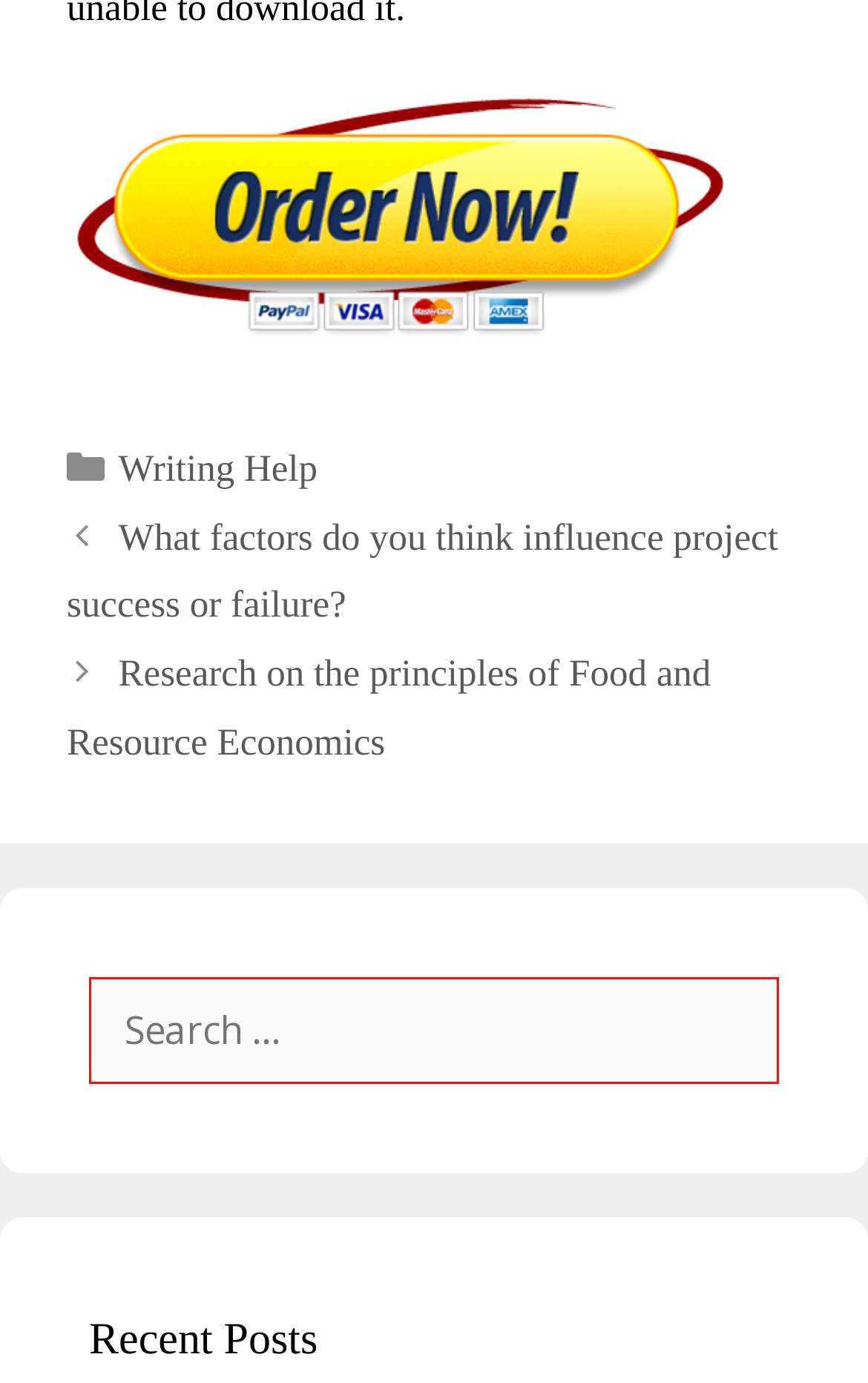Use a single word or phrase to answer the following:
What is the category of posts listed on this page?

Writing Help